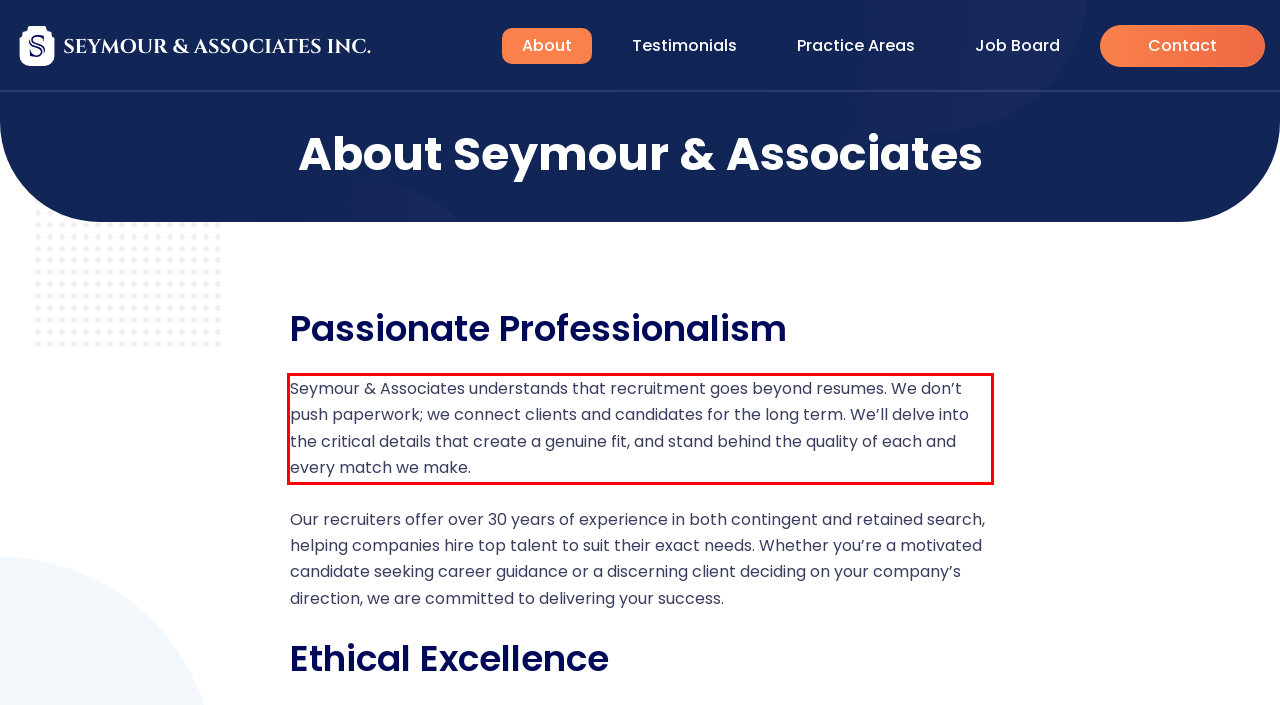With the provided screenshot of a webpage, locate the red bounding box and perform OCR to extract the text content inside it.

Seymour & Associates understands that recruitment goes beyond resumes. We don’t push paperwork; we connect clients and candidates for the long term. We’ll delve into the critical details that create a genuine fit, and stand behind the quality of each and every match we make.